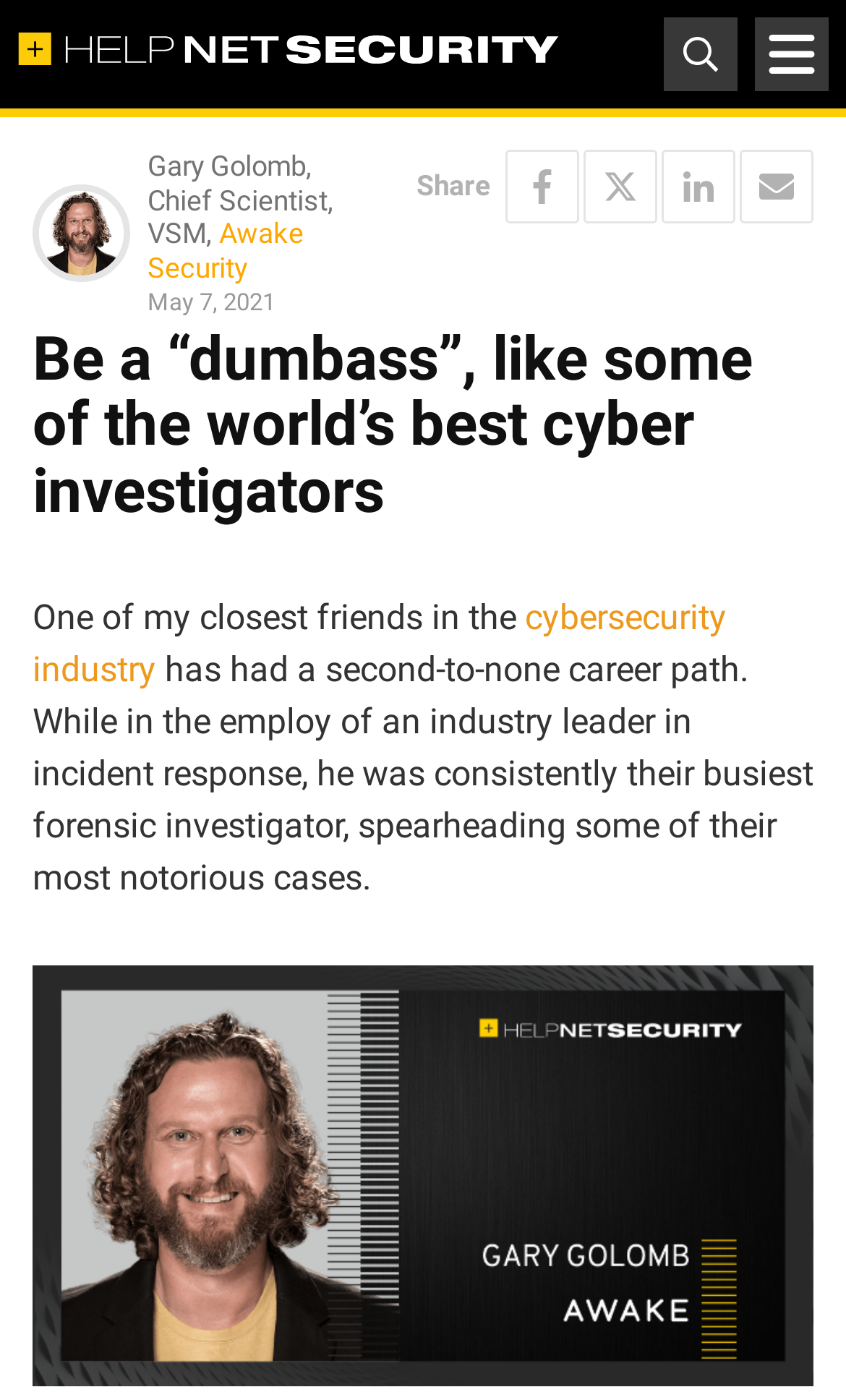Please determine the bounding box coordinates of the section I need to click to accomplish this instruction: "Click the Help Net Security link".

[0.021, 0.024, 0.662, 0.054]